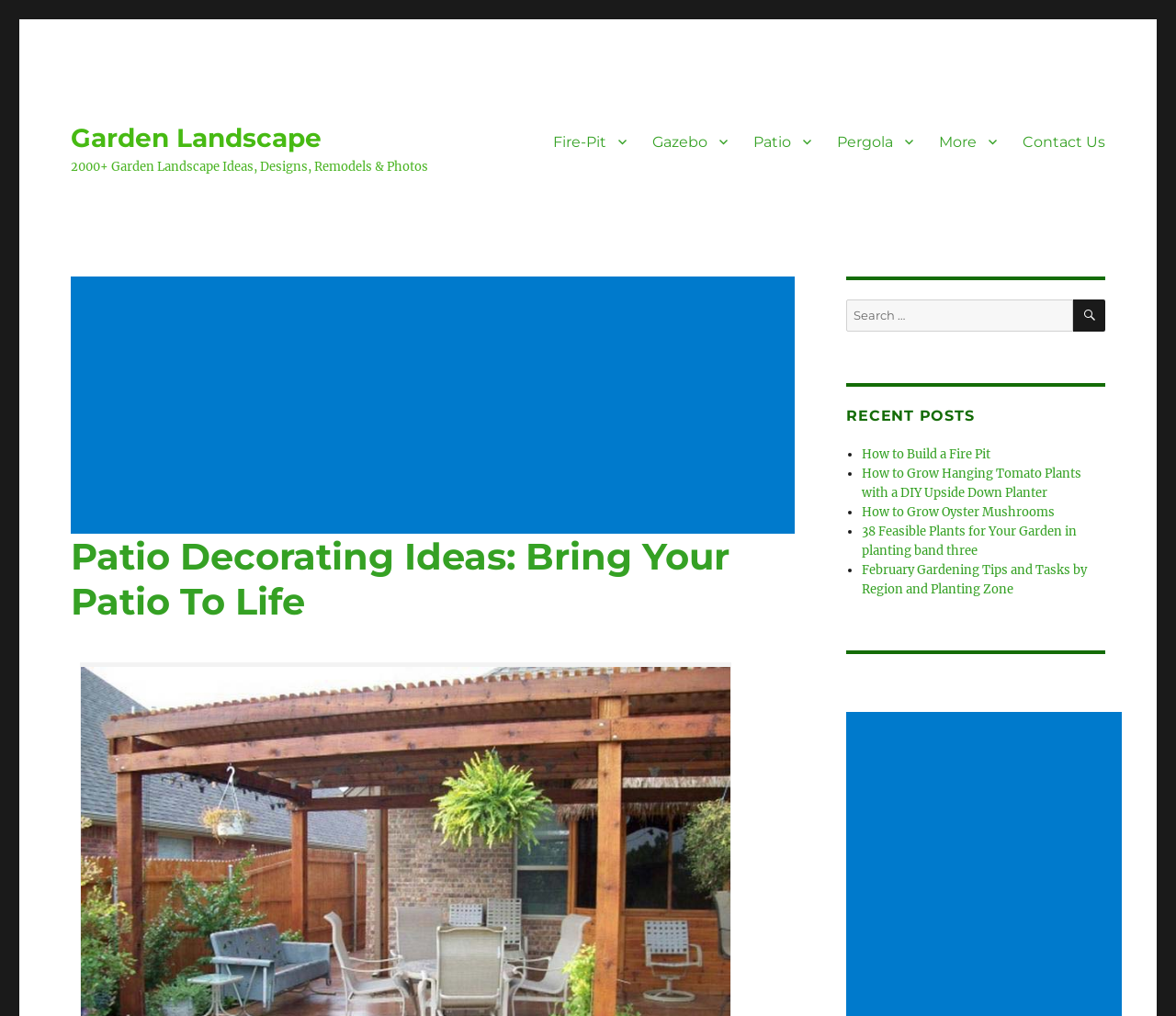Identify the bounding box coordinates for the element you need to click to achieve the following task: "Search for patio decorating ideas". Provide the bounding box coordinates as four float numbers between 0 and 1, in the form [left, top, right, bottom].

[0.72, 0.295, 0.94, 0.326]